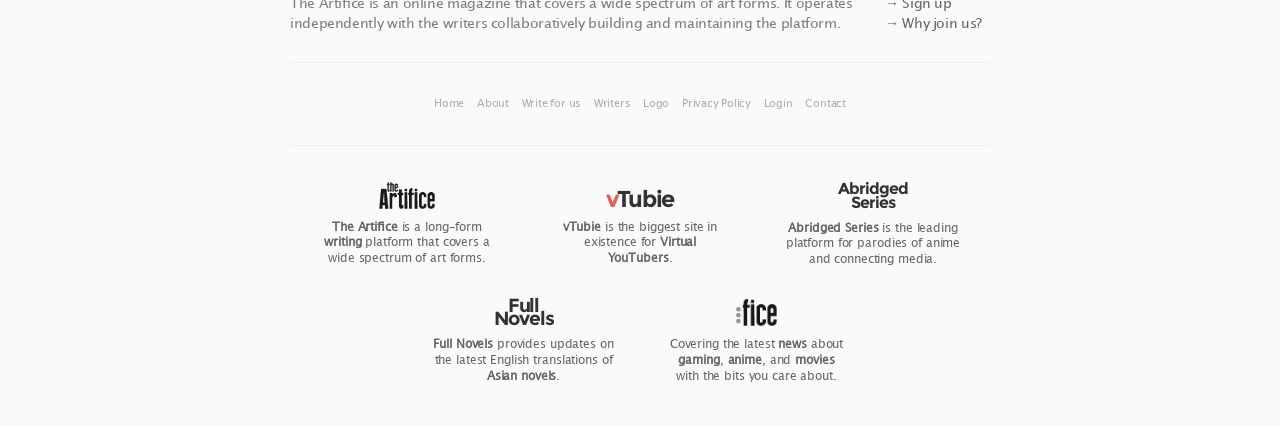Determine the bounding box for the UI element that matches this description: "Privacy Policy".

[0.533, 0.226, 0.589, 0.257]